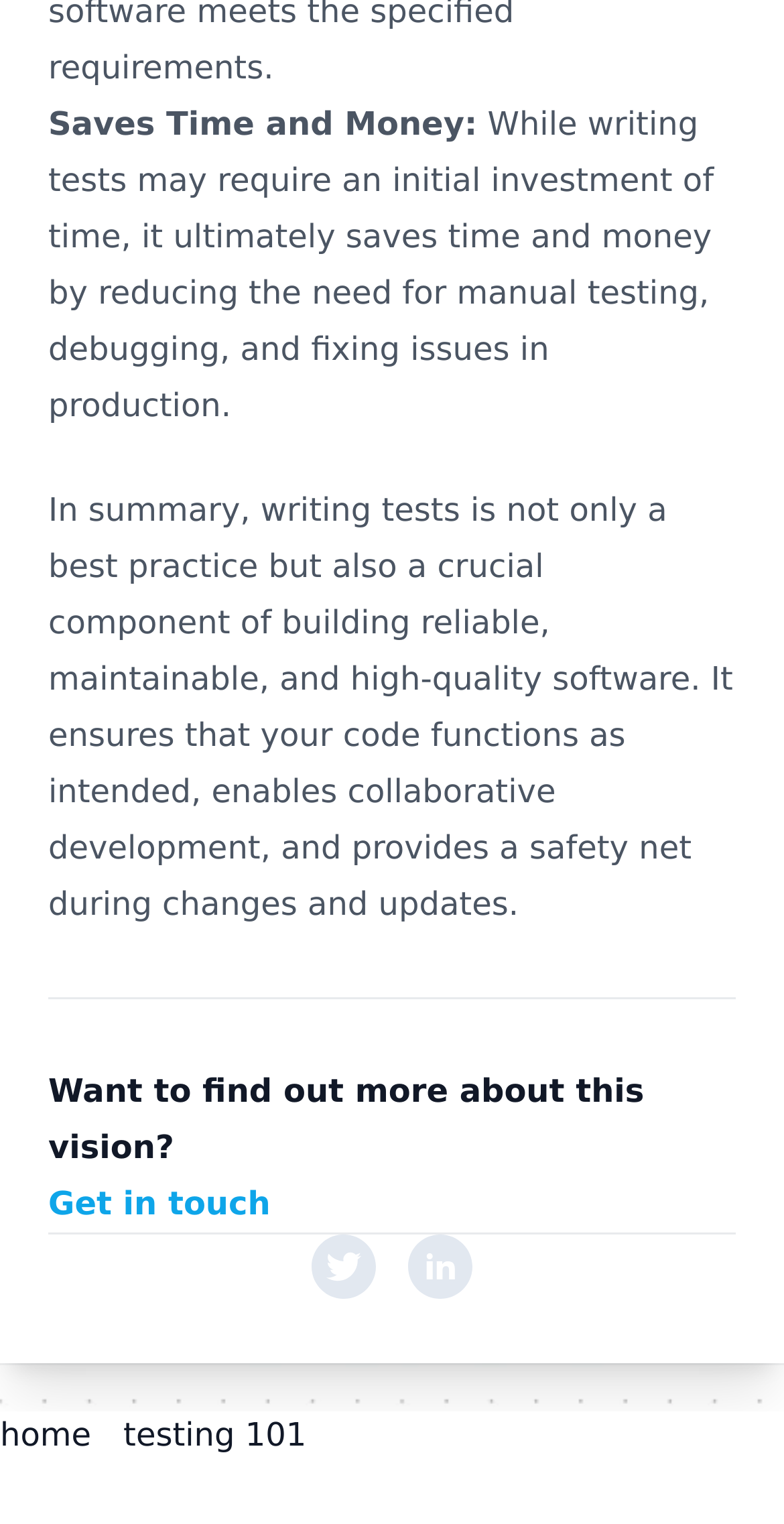Determine the bounding box coordinates in the format (top-left x, top-left y, bottom-right x, bottom-right y). Ensure all values are floating point numbers between 0 and 1. Identify the bounding box of the UI element described by: Get in touch

[0.062, 0.777, 0.345, 0.802]